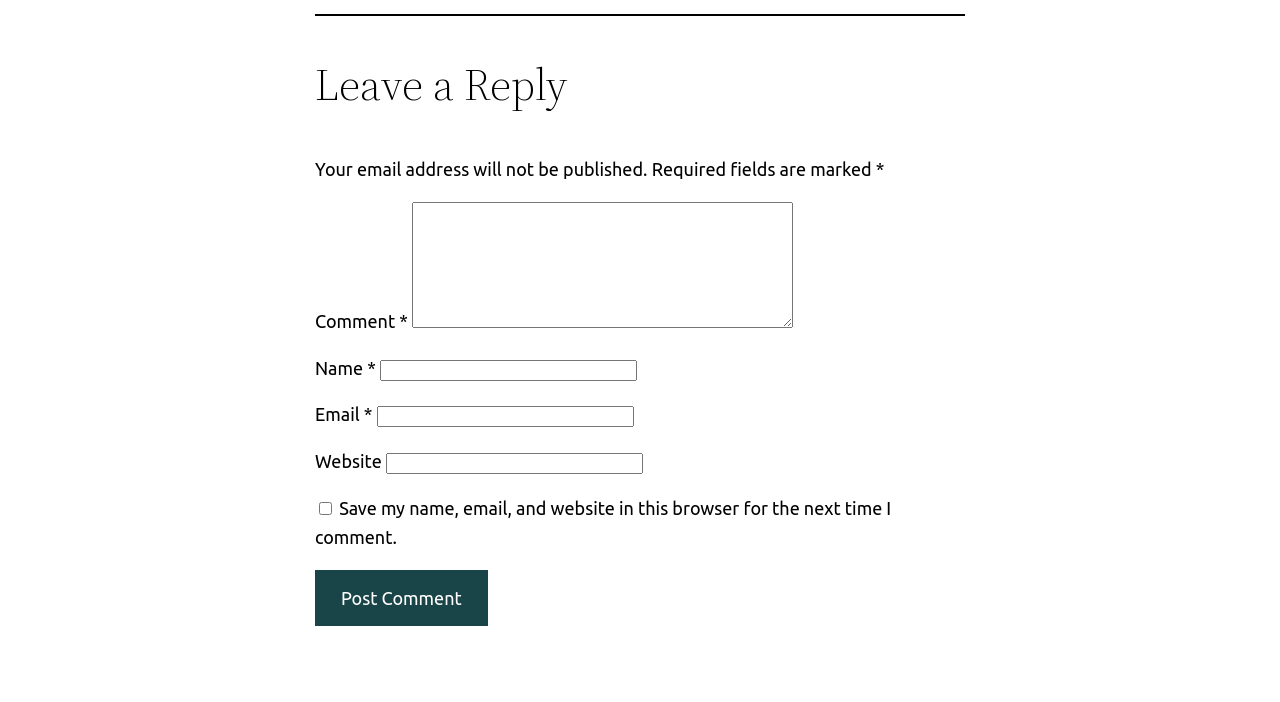From the element description parent_node: Website name="url", predict the bounding box coordinates of the UI element. The coordinates must be specified in the format (top-left x, top-left y, bottom-right x, bottom-right y) and should be within the 0 to 1 range.

[0.301, 0.645, 0.502, 0.675]